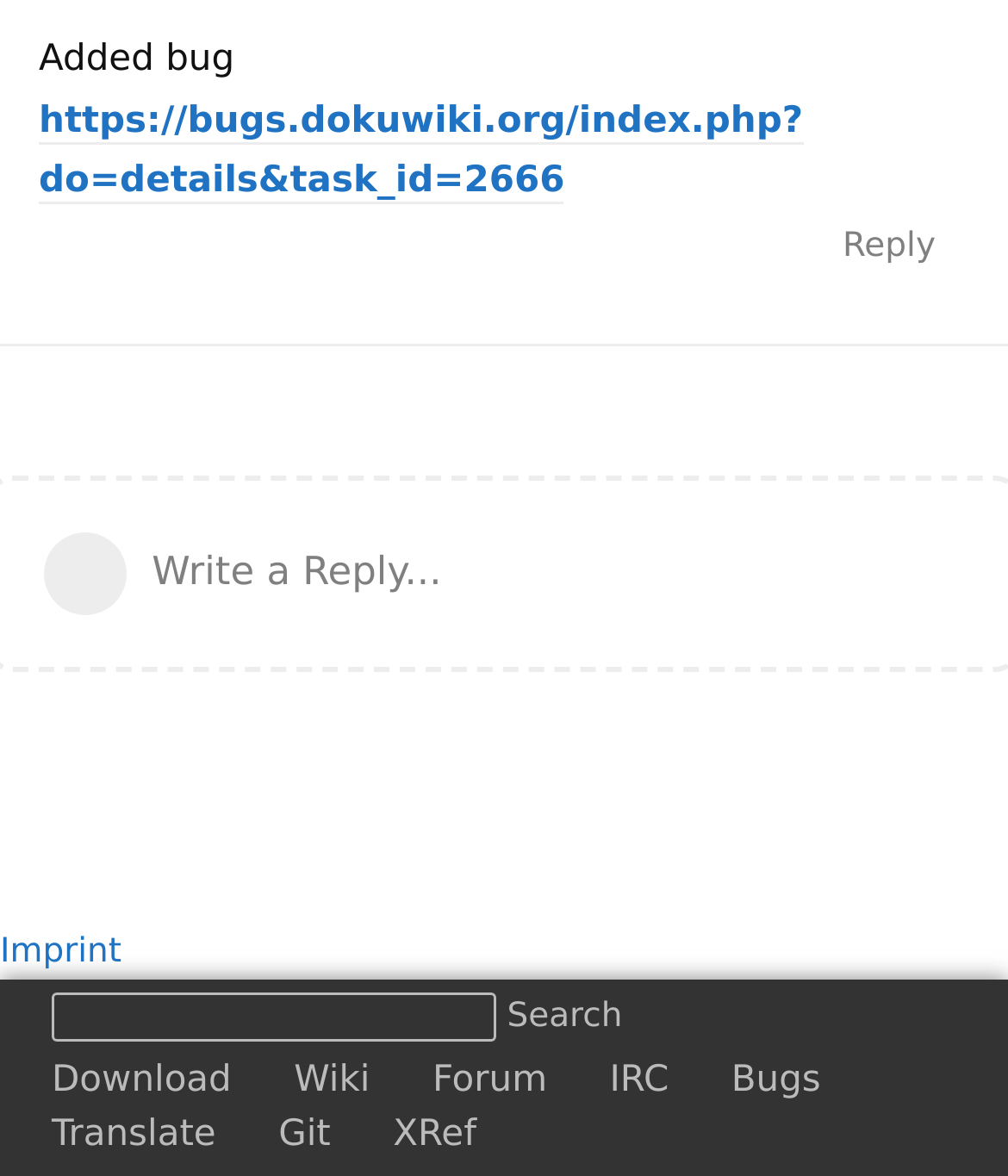How many buttons are there on the webpage?
From the image, respond using a single word or phrase.

2